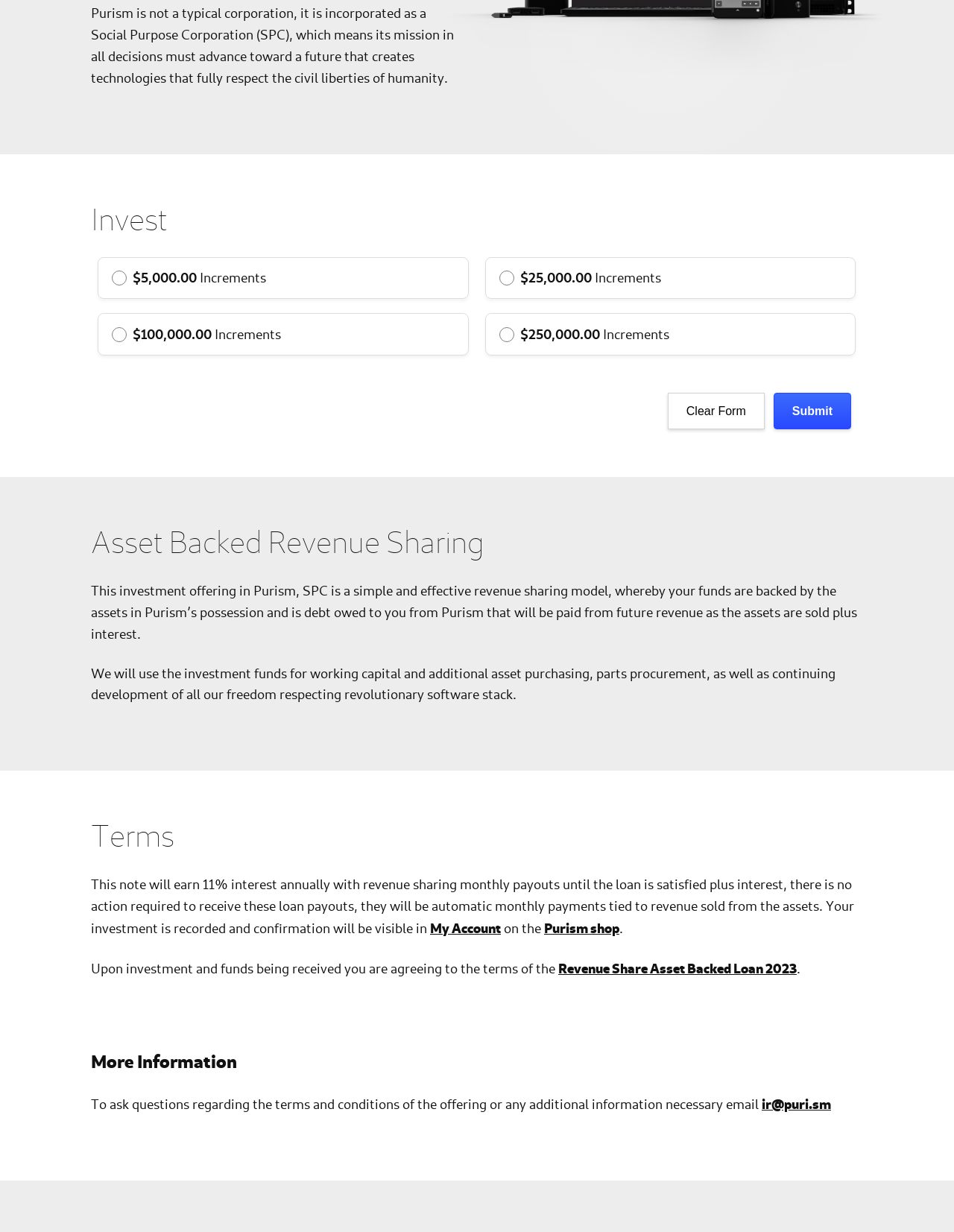What is the minimum investment amount?
Please give a detailed and elaborate answer to the question.

The radio button options for investment amounts are listed, and the smallest amount is $5,000.00, which is the minimum investment amount.